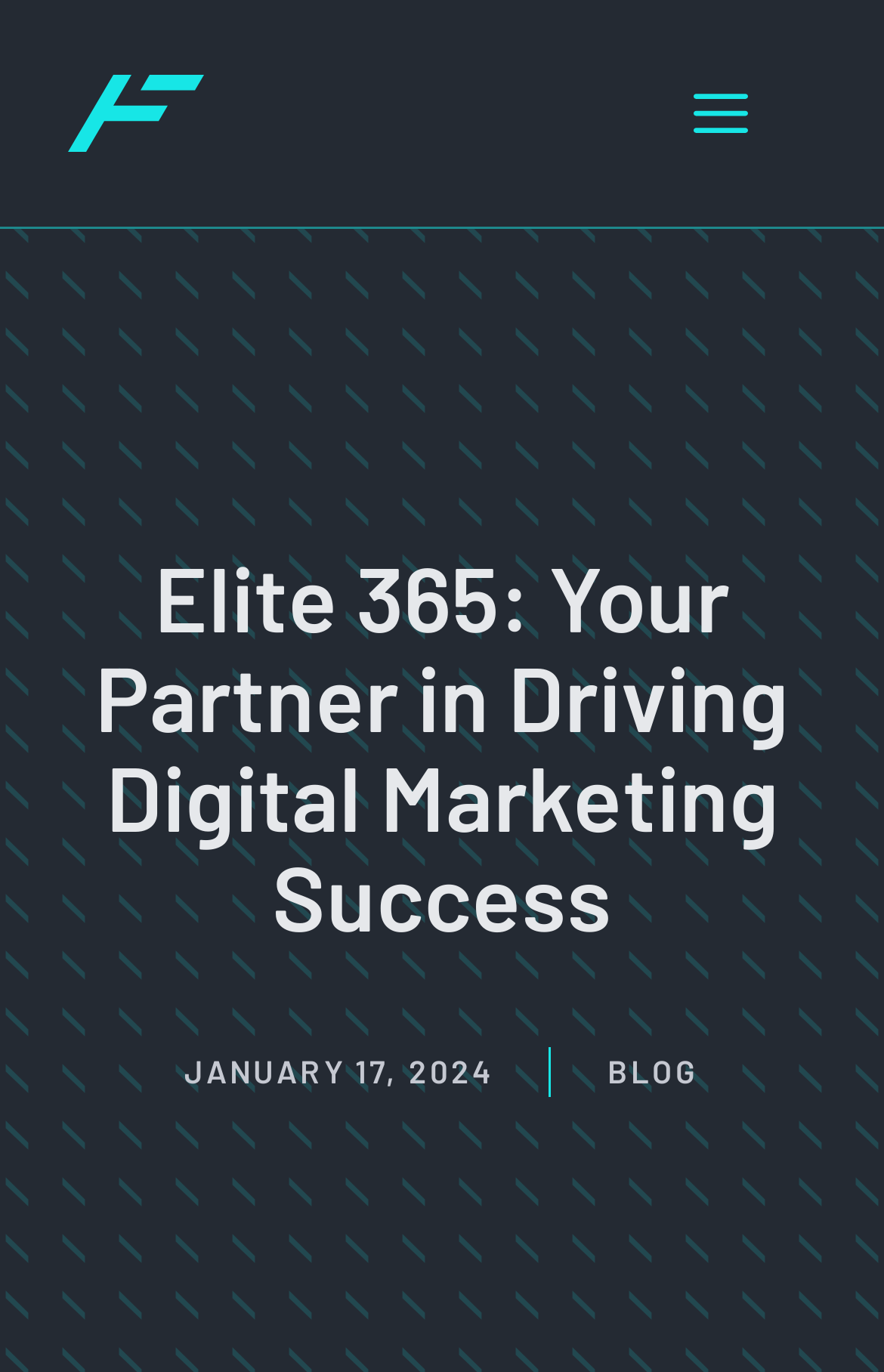Extract the main title from the webpage and generate its text.

Elite 365: Your Partner in Driving Digital Marketing Success